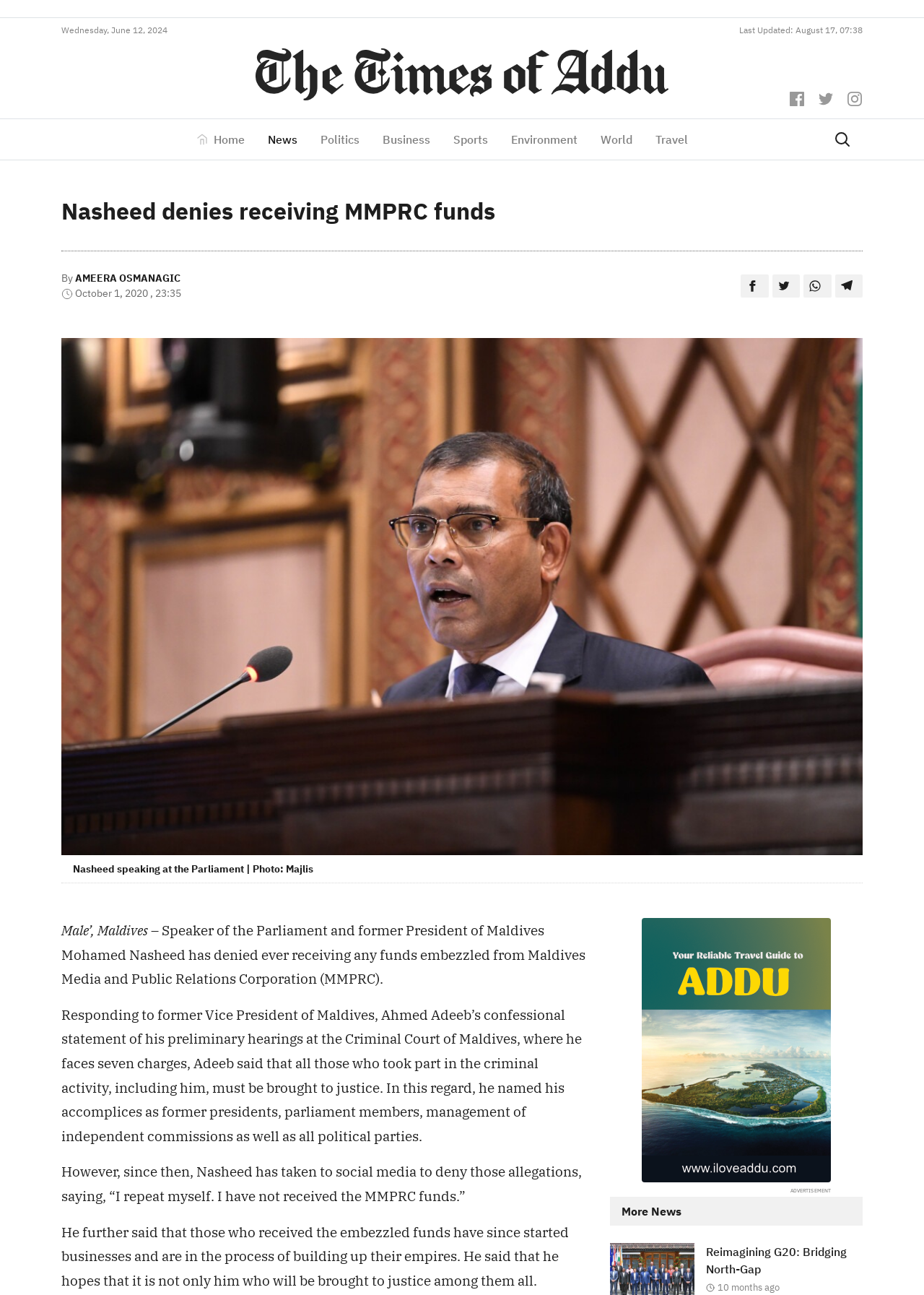Bounding box coordinates should be in the format (top-left x, top-left y, bottom-right x, bottom-right y) and all values should be floating point numbers between 0 and 1. Determine the bounding box coordinate for the UI element described as: Reimagining G20: Bridging North-Gap

[0.764, 0.961, 0.916, 0.986]